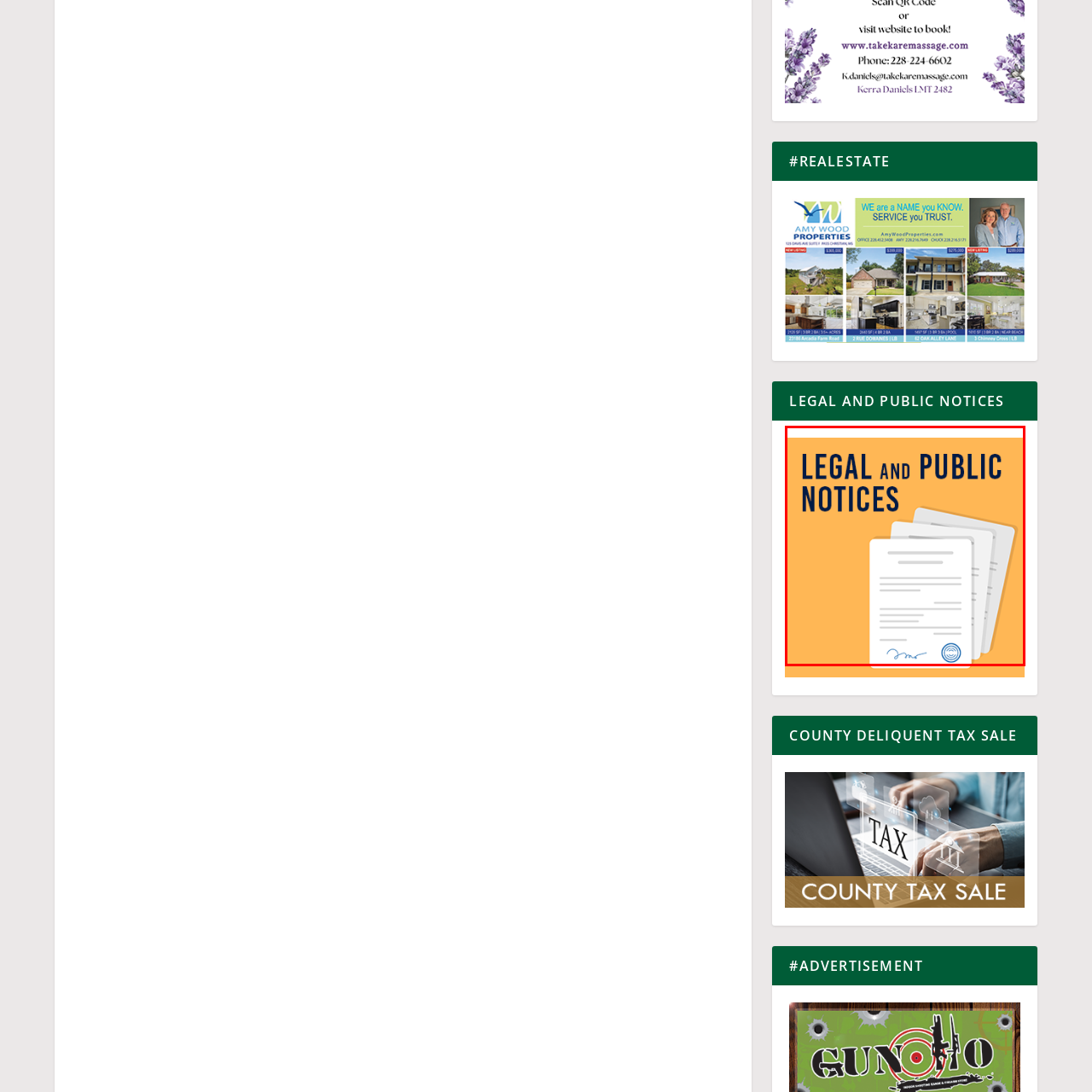Please examine the image within the red bounding box and provide an answer to the following question using a single word or phrase:
What is the purpose of the visual?

Header for legal communications